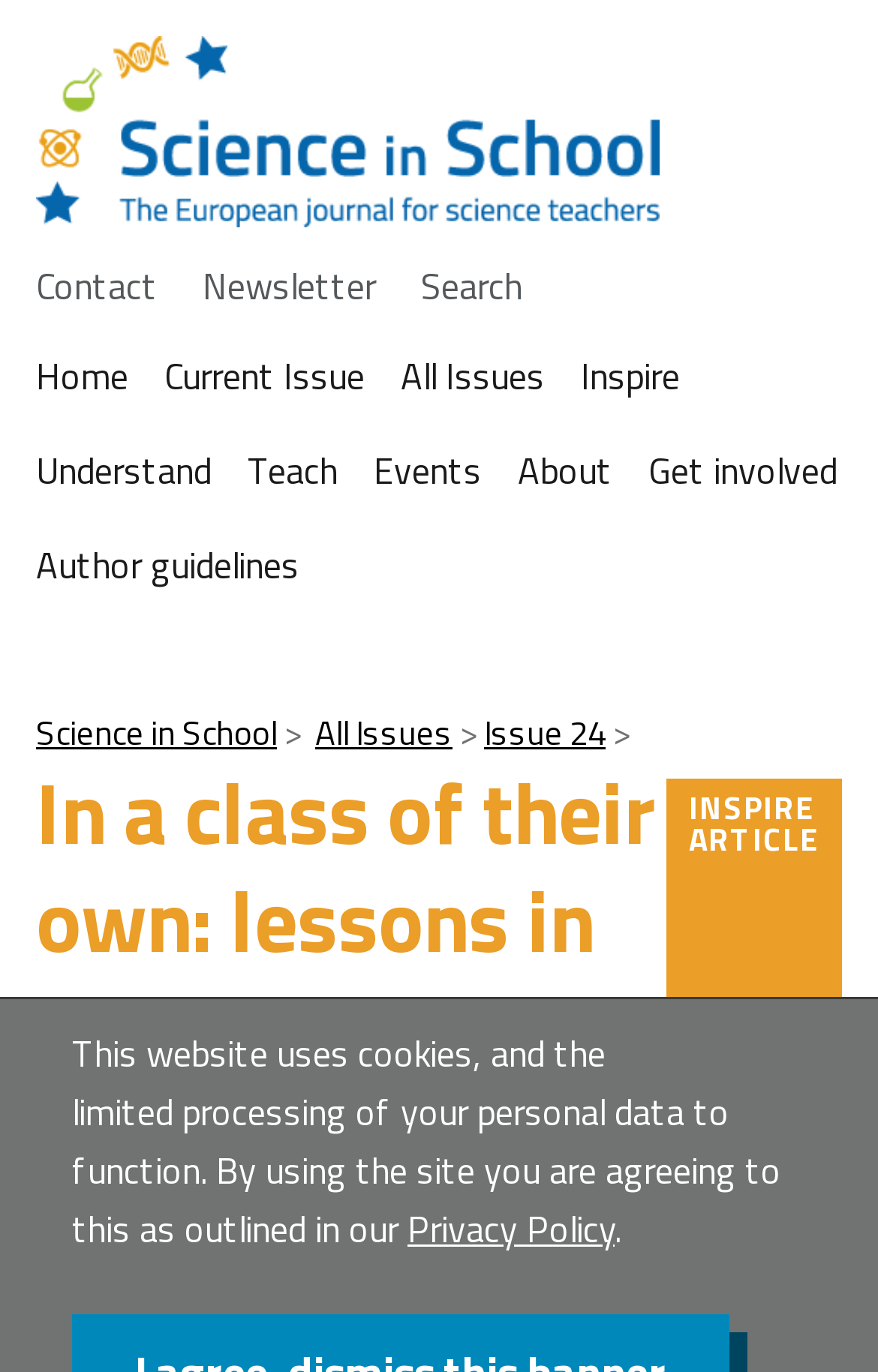How many links are there in the top-right corner?
Please look at the screenshot and answer using one word or phrase.

3